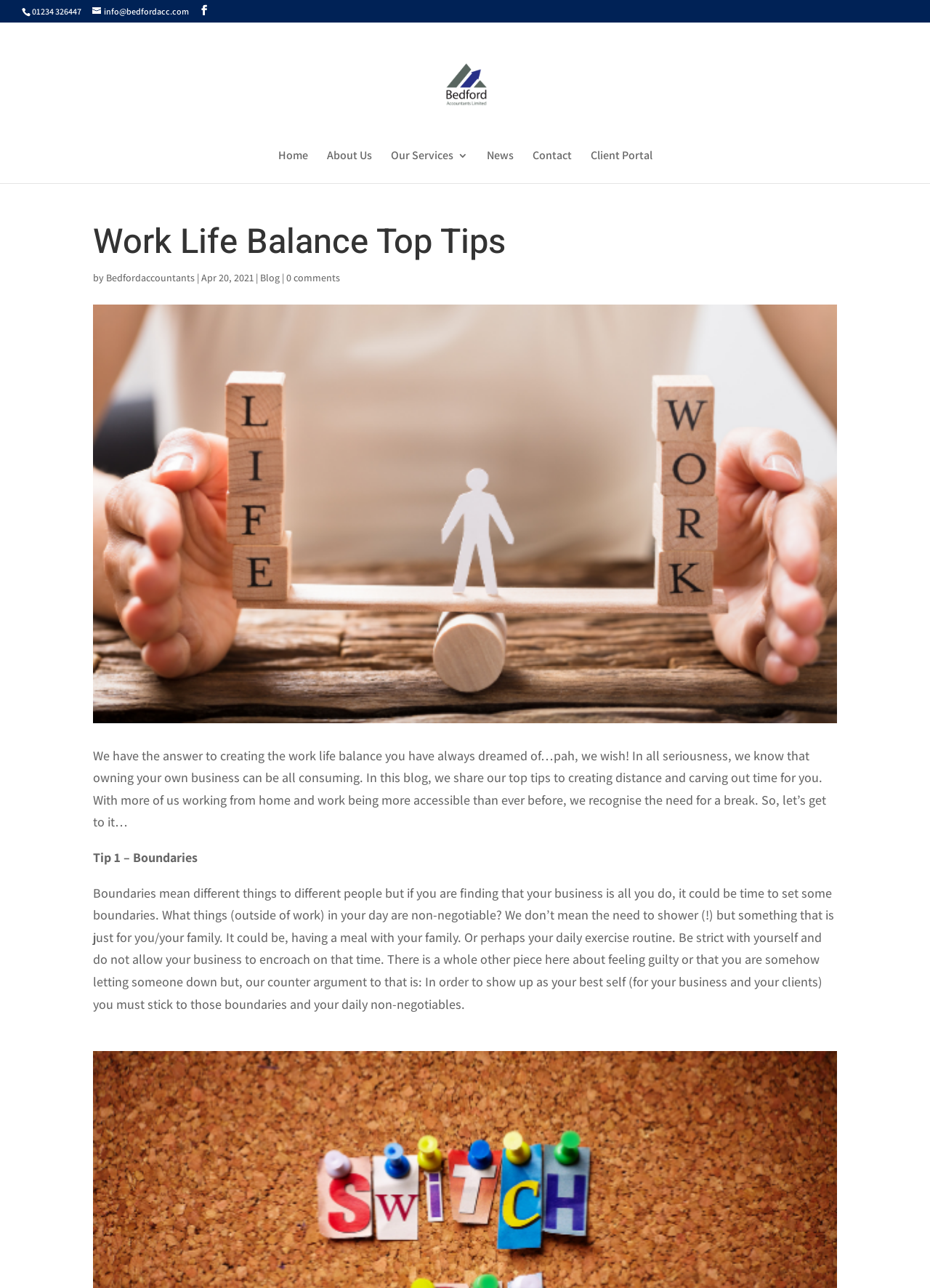Please indicate the bounding box coordinates for the clickable area to complete the following task: "Call the phone number". The coordinates should be specified as four float numbers between 0 and 1, i.e., [left, top, right, bottom].

[0.034, 0.005, 0.088, 0.013]